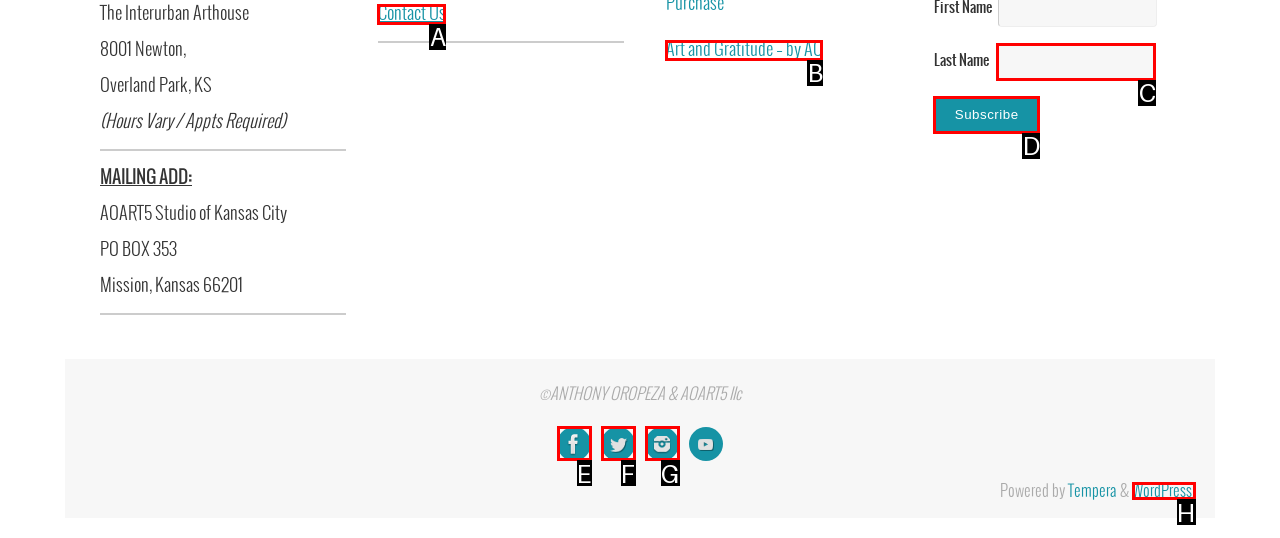Determine which HTML element corresponds to the description: parent_node: Last Name name="LNAME". Provide the letter of the correct option.

C